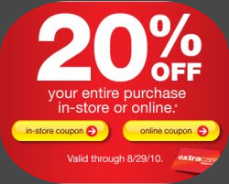Where can the offer be redeemed?
Kindly offer a detailed explanation using the data available in the image.

The image clearly states 'your entire purchase in-store or online' below the discount percentage, implying that customers can avail the offer through both in-store and online shopping methods.